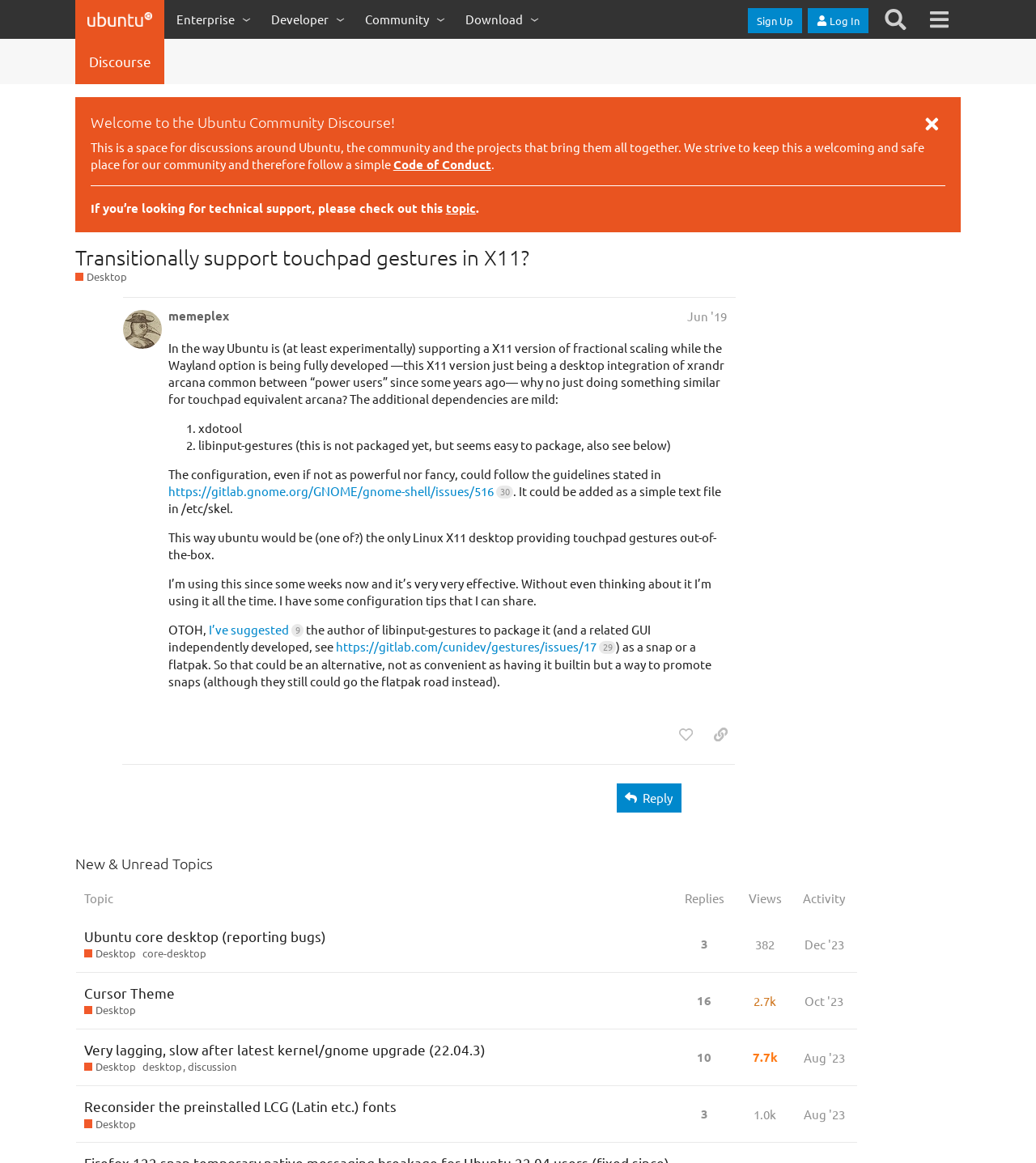Please identify the bounding box coordinates of the element I need to click to follow this instruction: "View topic".

[0.073, 0.21, 0.511, 0.232]